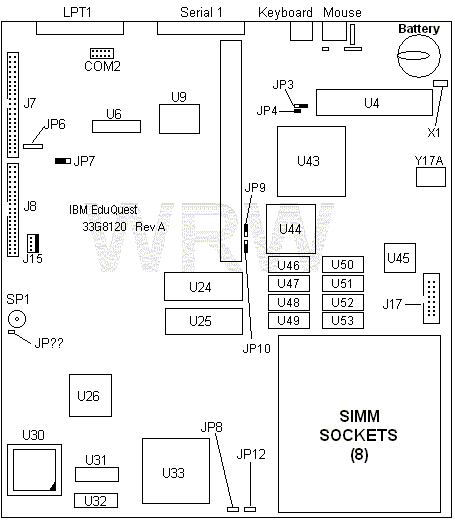What is the purpose of the SIMM sockets?
Please respond to the question with a detailed and informative answer.

The caption highlights the SIMM sockets at the bottom right of the diagram, which are essential for accommodating memory upgrades, allowing users to enhance the system's capabilities.